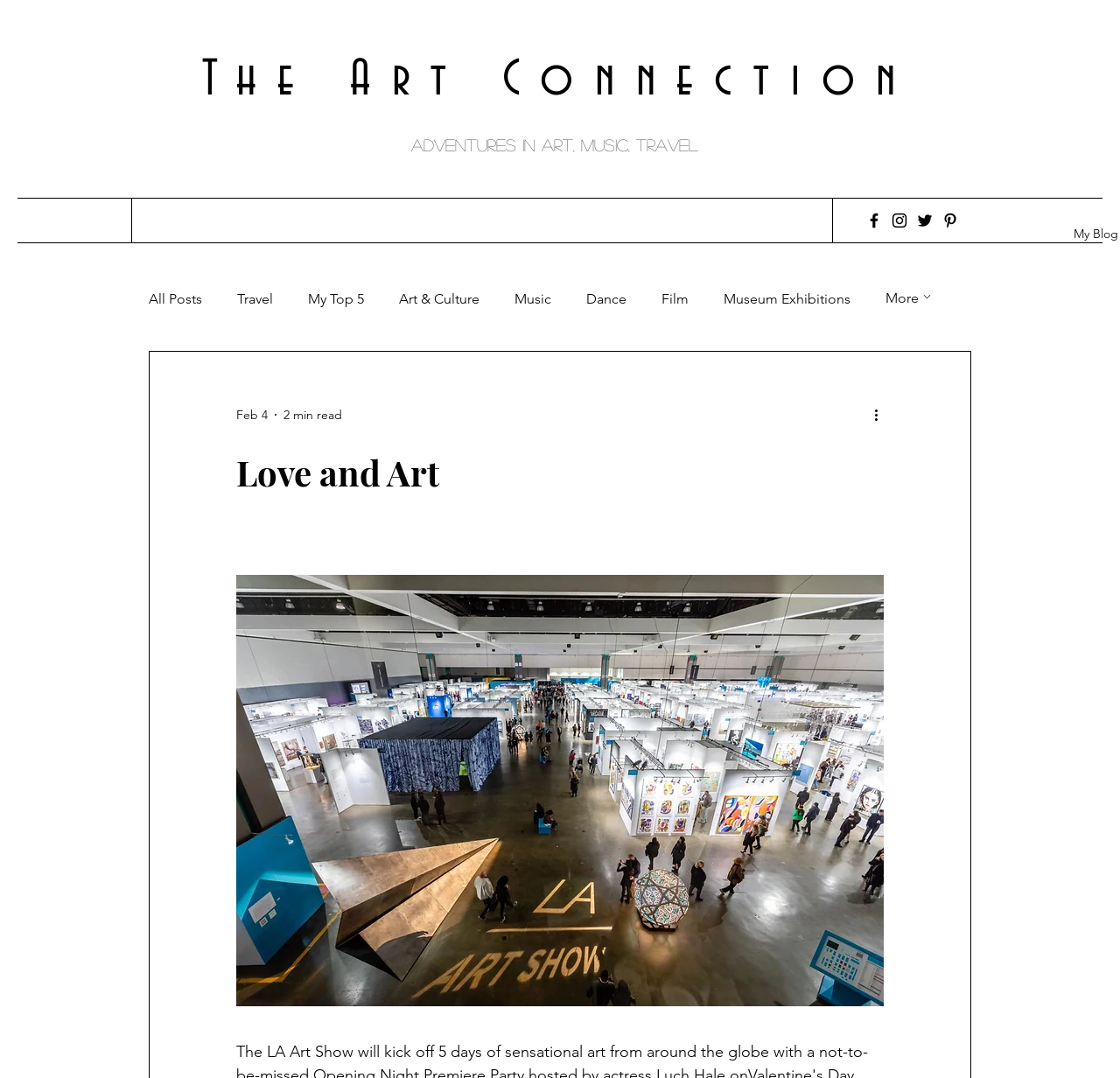Identify the bounding box coordinates for the region to click in order to carry out this instruction: "Explore Love and Art". Provide the coordinates using four float numbers between 0 and 1, formatted as [left, top, right, bottom].

[0.211, 0.416, 0.789, 0.459]